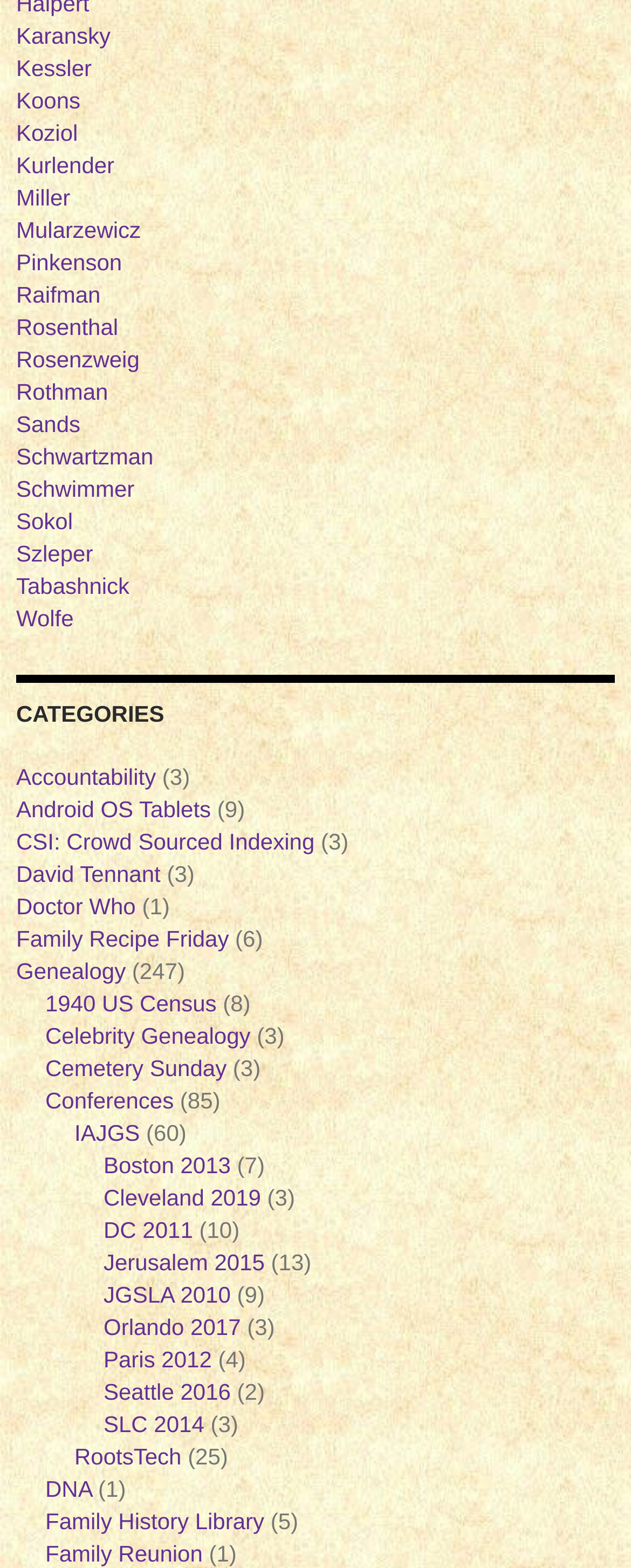Look at the image and answer the question in detail:
How many links are there in total?

I counted the number of links on the webpage, including those under the 'CATEGORIES' heading and the 'Conferences' category, and found a total of 43 links.